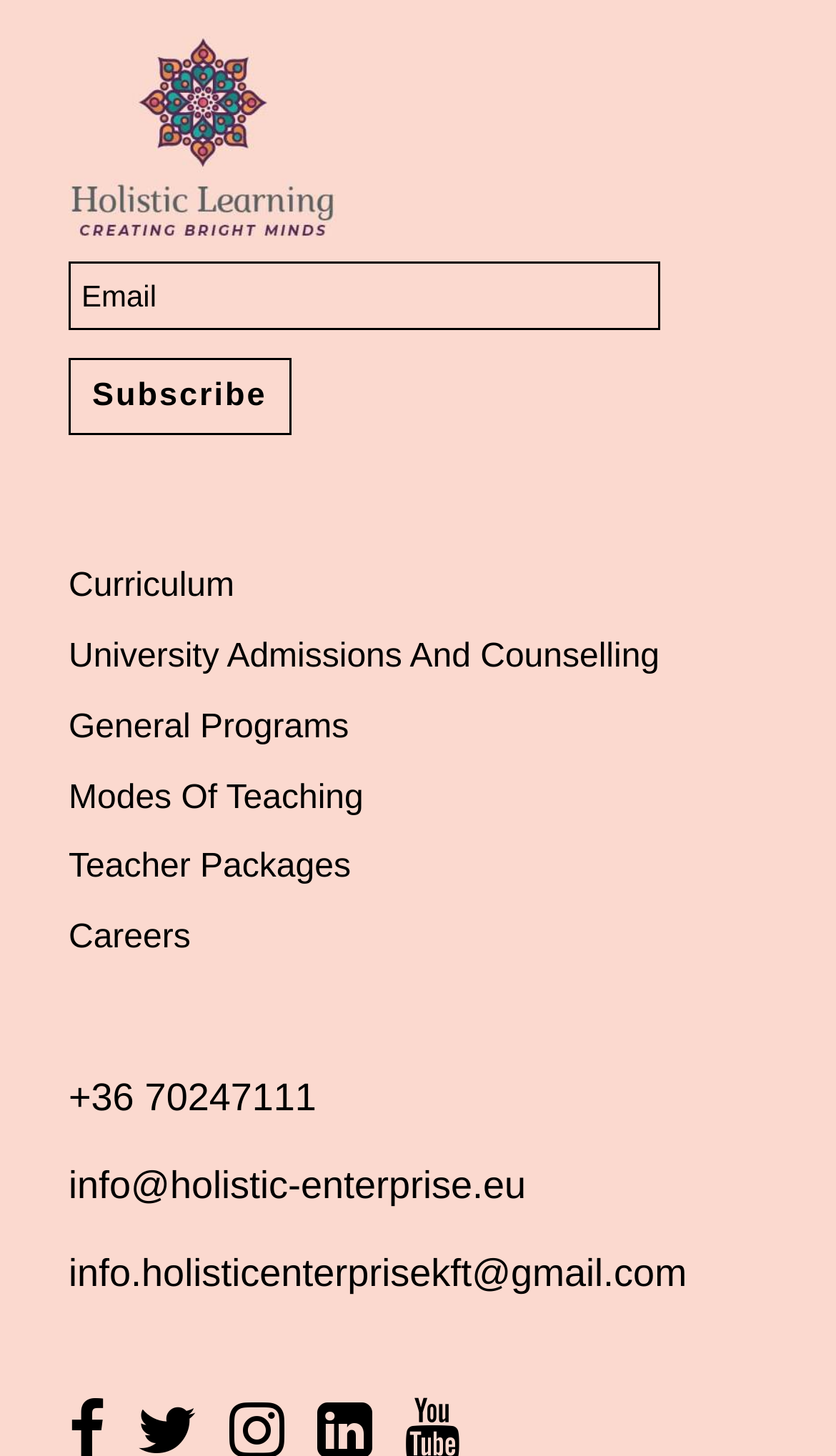Locate the bounding box coordinates of the area that needs to be clicked to fulfill the following instruction: "View curriculum". The coordinates should be in the format of four float numbers between 0 and 1, namely [left, top, right, bottom].

[0.082, 0.39, 0.28, 0.415]